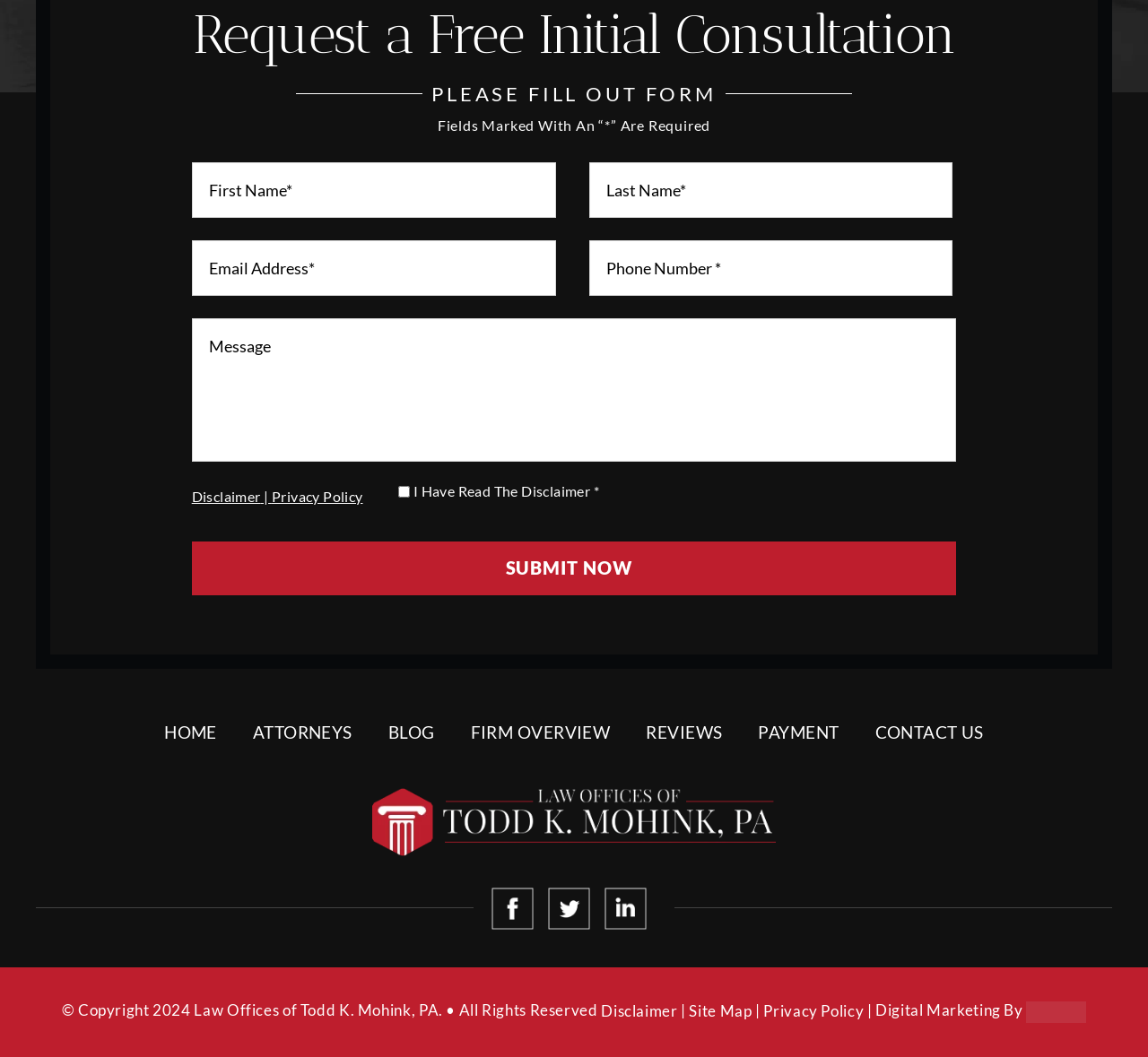Identify the bounding box coordinates of the clickable region to carry out the given instruction: "Submit the form".

[0.167, 0.513, 0.833, 0.563]